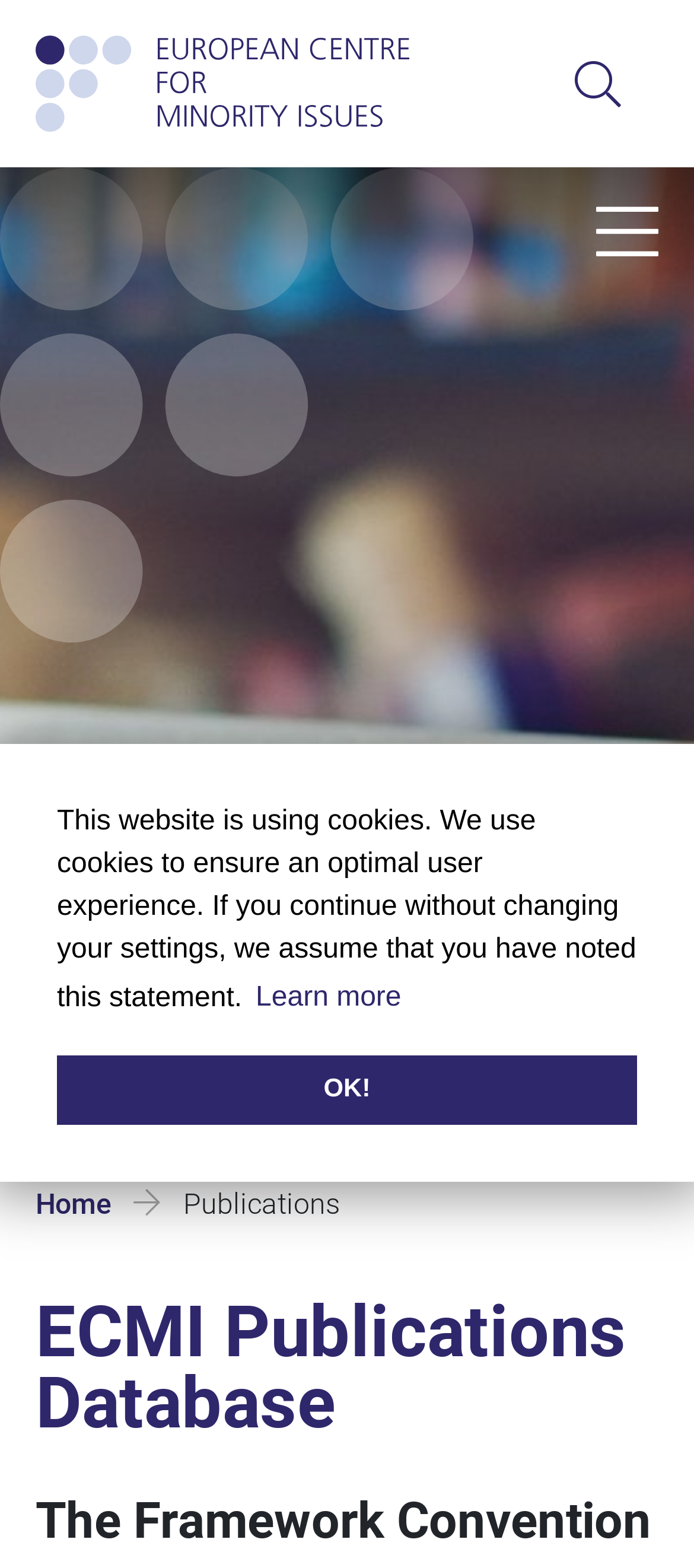Can you find the bounding box coordinates for the element that needs to be clicked to execute this instruction: "go to the Centre"? The coordinates should be given as four float numbers between 0 and 1, i.e., [left, top, right, bottom].

[0.0, 0.177, 1.0, 0.231]